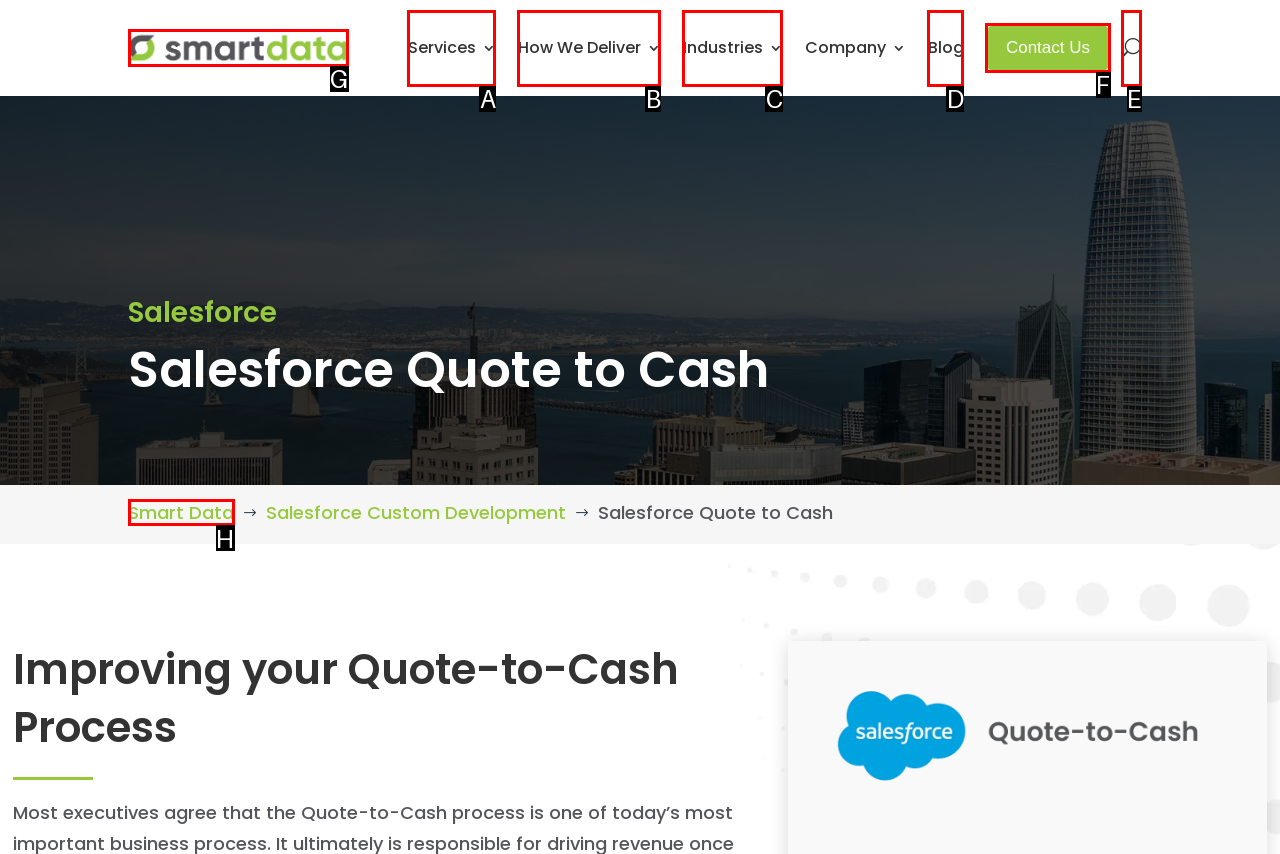Given the description: Industries, determine the corresponding lettered UI element.
Answer with the letter of the selected option.

C